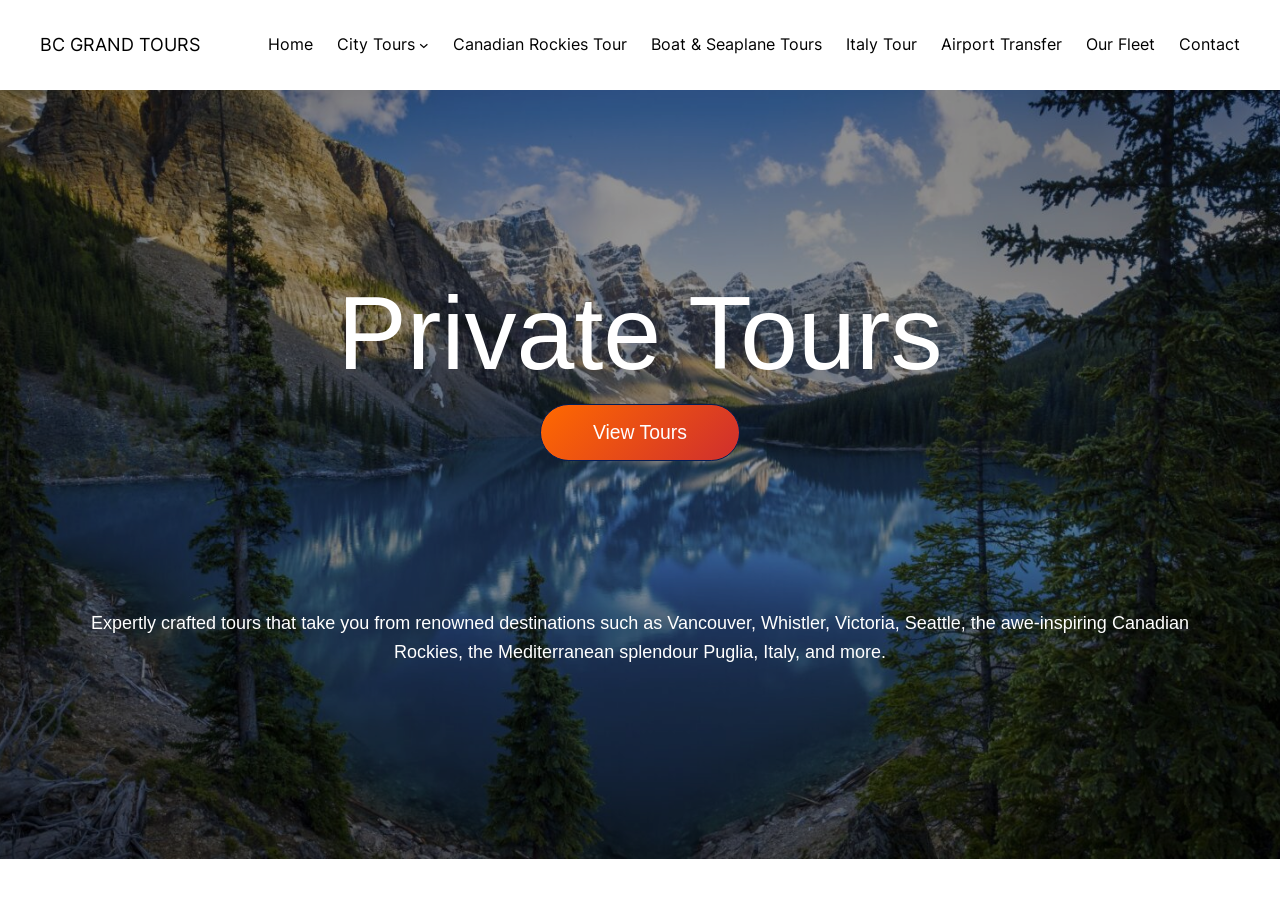Write a detailed summary of the webpage, including text, images, and layout.

The webpage is about BC Grand Tours, a private tour company offering guided tours with local guides in various locations. At the top of the page, there is a large heading "BC GRAND TOURS" with a link to the company's homepage. Below this heading, there is a navigation menu with links to different sections of the website, including "Home", "City Tours", "Canadian Rockies Tour", "Boat & Seaplane Tours", "Italy Tour", "Airport Transfer", "Our Fleet", and "Contact".

To the right of the navigation menu, there is a smaller heading "Private Tours" with a link "View Tours" below it. Below the navigation menu, there is a paragraph of text describing the types of tours offered by BC Grand Tours, including destinations such as Vancouver, Whistler, Victoria, Seattle, and the Canadian Rockies, as well as Italy.